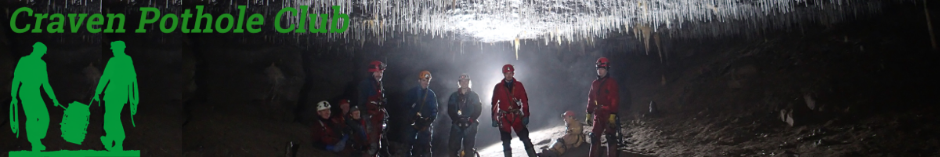Create a detailed narrative for the image.

The image showcases a group of cavers from the Craven Pothole Club, engaged in exploration within a cave environment. Against a backdrop of stunning stalactites that hang from the cave ceiling, the team is equipped with climbing gear, highlighting the adventurous spirit of potholing. The members are positioned in a semi-circle, appearing attentive and ready for their next activity. A soft glow illuminates the area, creating an atmosphere of excitement and camaraderie. At the left, the iconic logo of the Craven Pothole Club is prominently displayed, featuring two figures carrying climbing gear, symbolizing the club's dedication to caving and exploration since its founding in 1929. This image beautifully encapsulates the essence of the club’s long-standing history and passion for underground adventures.